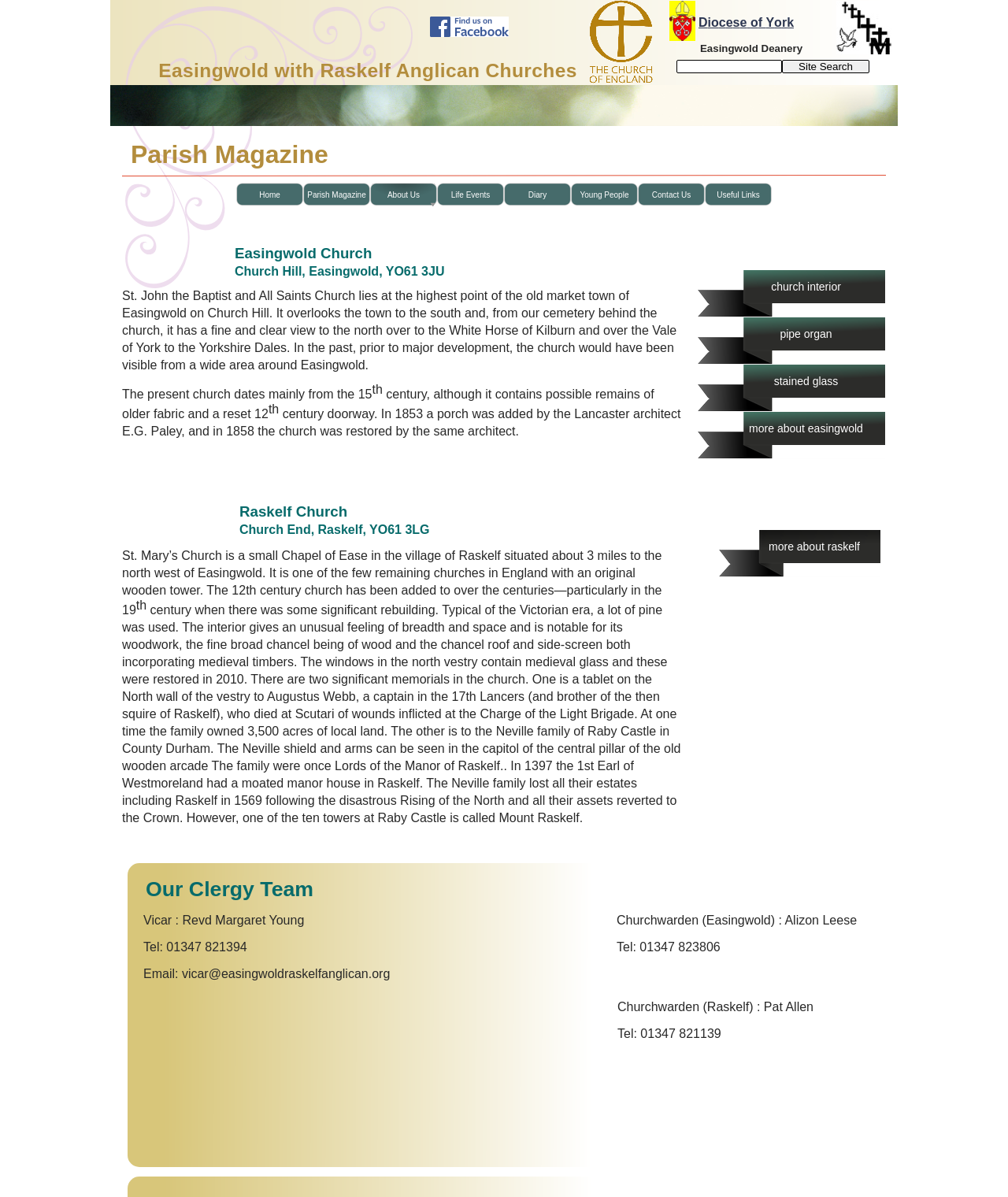Based on the image, please respond to the question with as much detail as possible:
How many links are there in the 'Life Events' section?

I found this answer by looking at the webpage and not finding any links in the 'Life Events' section.